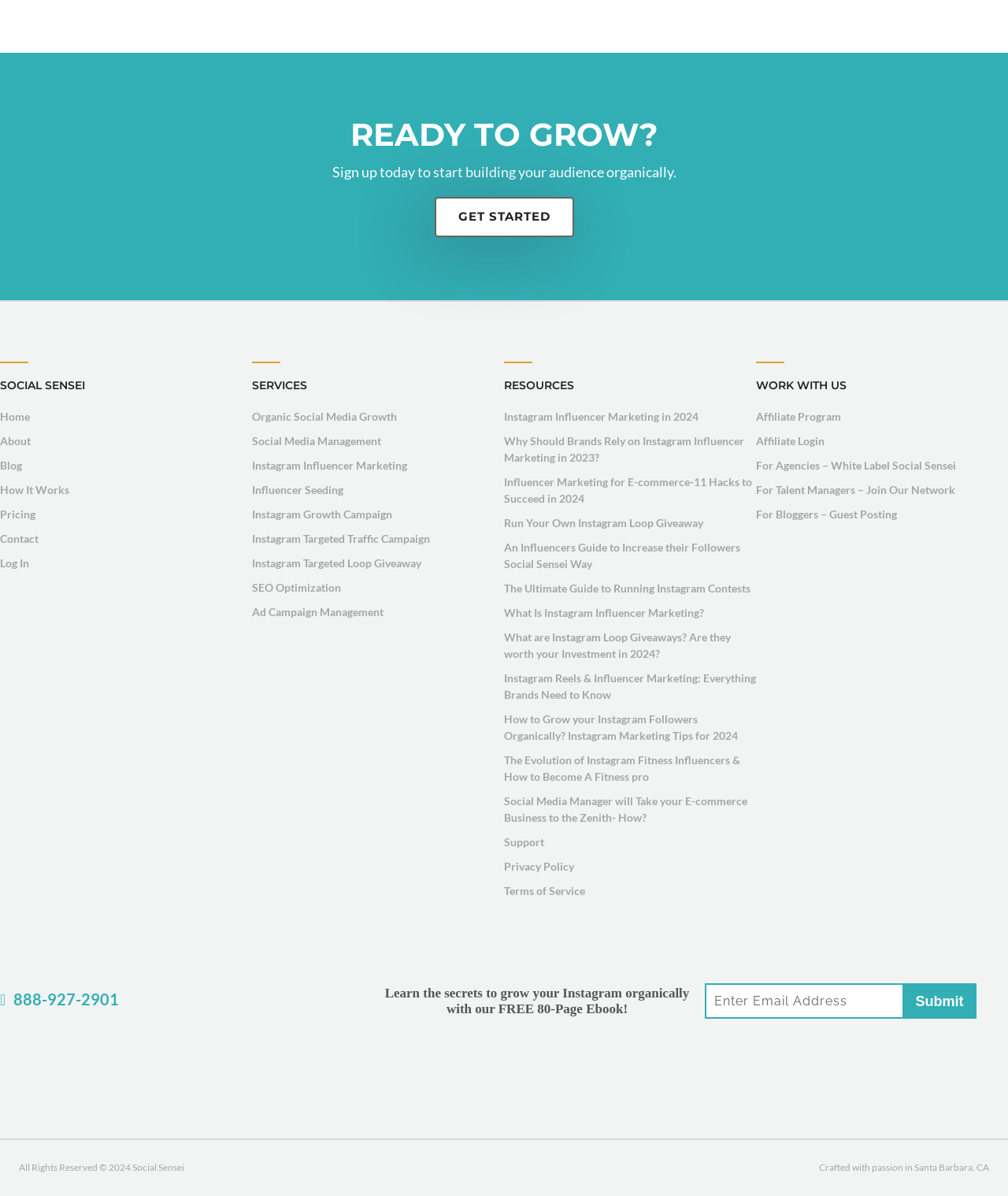Highlight the bounding box of the UI element that corresponds to this description: "Get Started".

[0.431, 0.165, 0.569, 0.198]